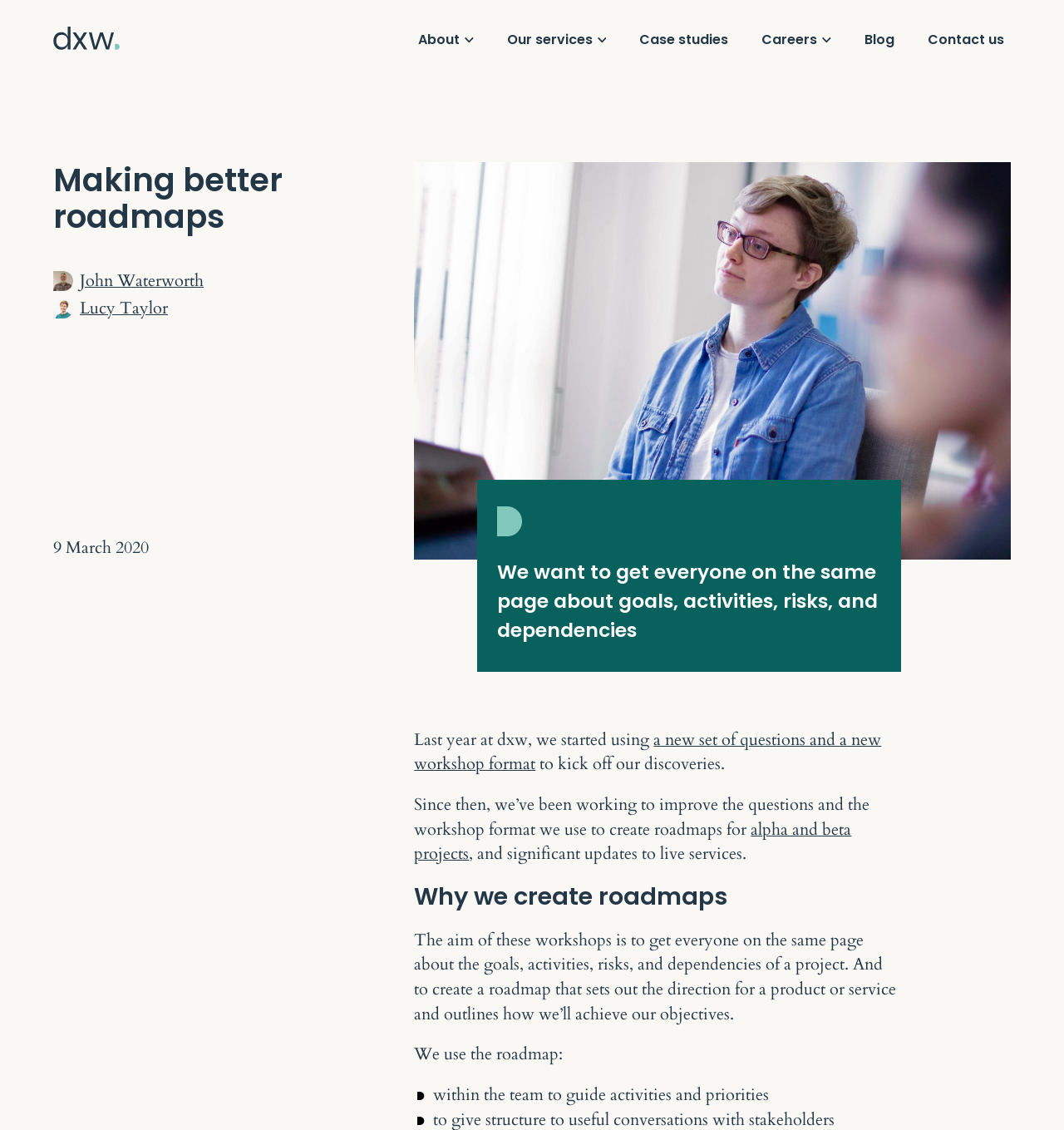Pinpoint the bounding box coordinates of the element that must be clicked to accomplish the following instruction: "Go to Case studies". The coordinates should be in the format of four float numbers between 0 and 1, i.e., [left, top, right, bottom].

[0.595, 0.024, 0.691, 0.047]